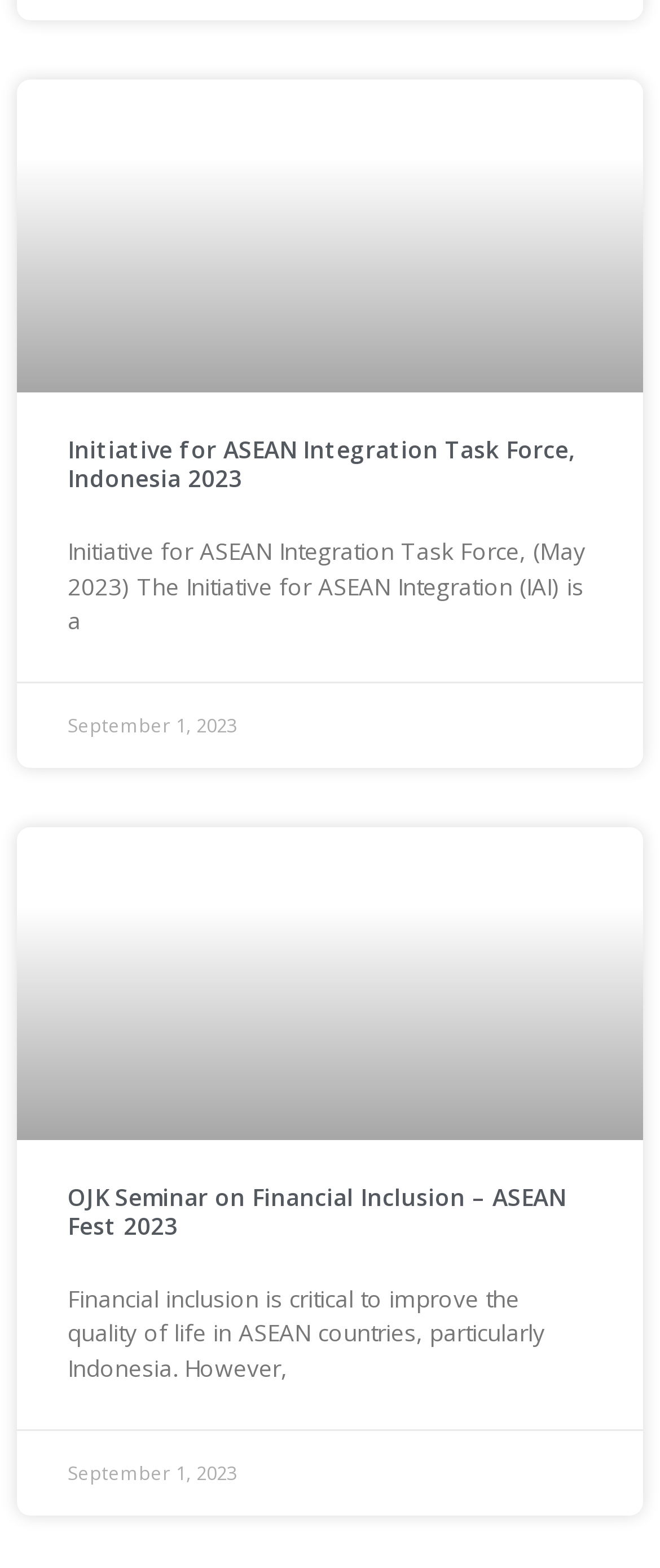Please give a short response to the question using one word or a phrase:
How many articles are on this webpage?

2